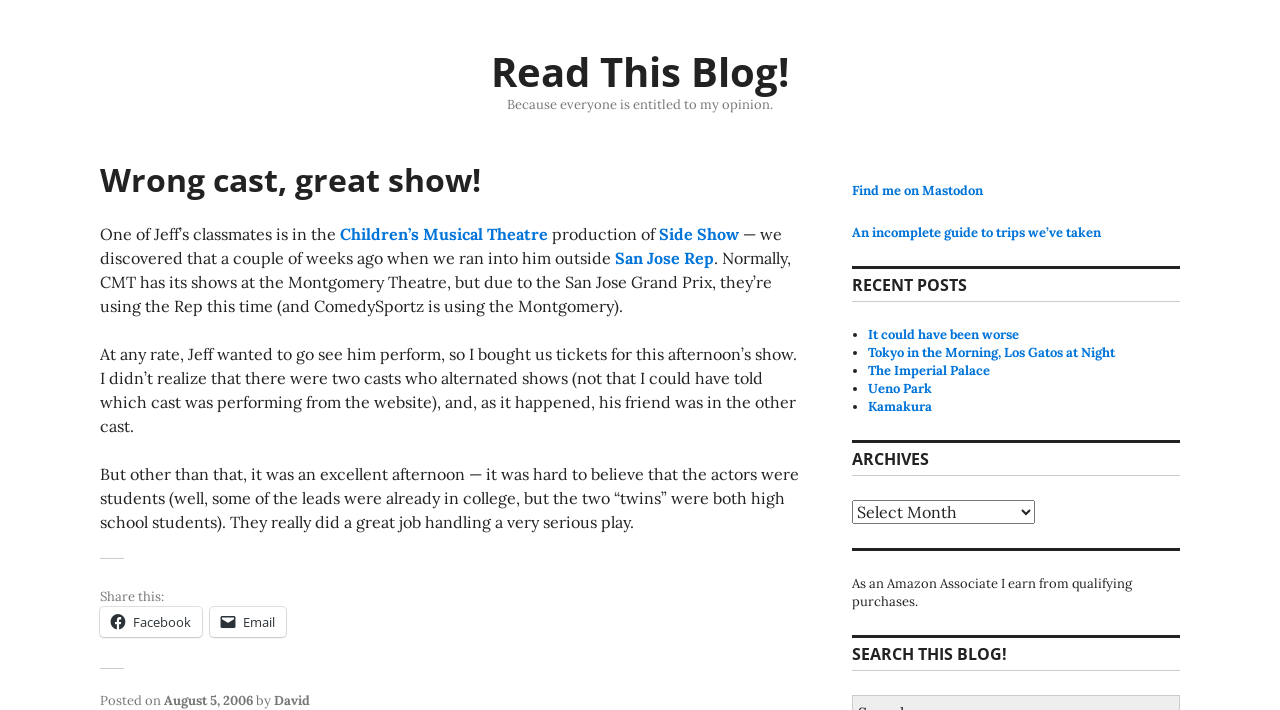For the element described, predict the bounding box coordinates as (top-left x, top-left y, bottom-right x, bottom-right y). All values should be between 0 and 1. Element description: It could have been worse

[0.678, 0.459, 0.796, 0.483]